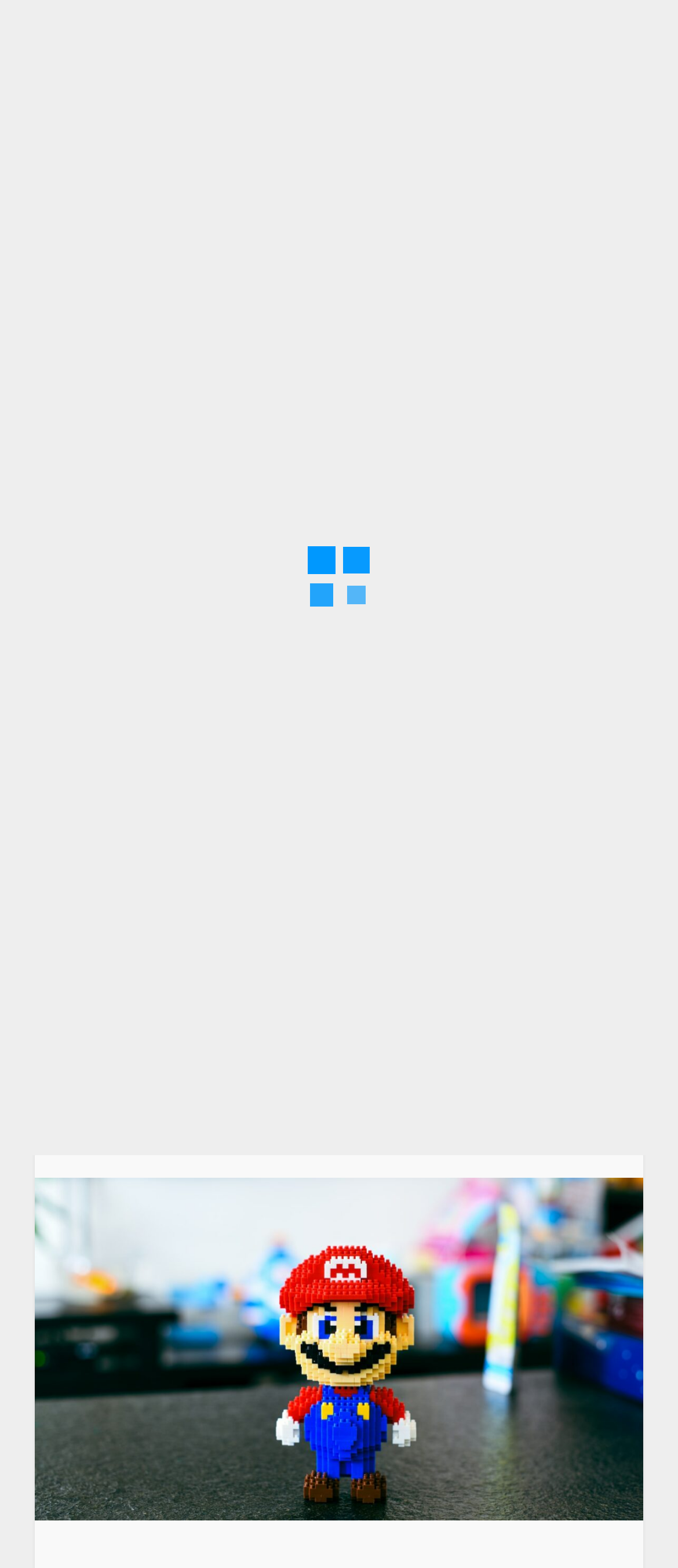What is the name of the blog? Look at the image and give a one-word or short phrase answer.

The Stripes Blog